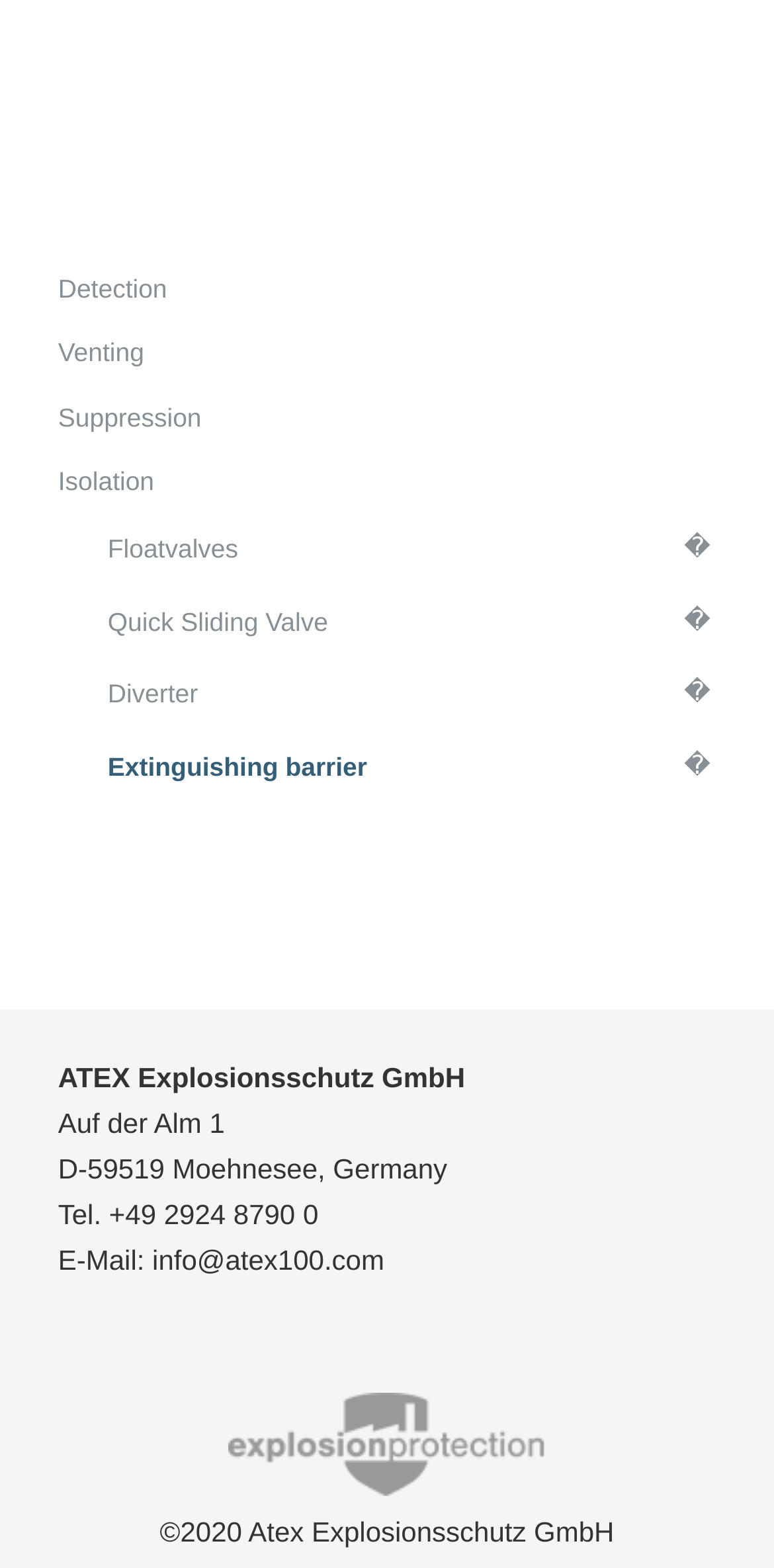Respond to the following question with a brief word or phrase:
How many links are there in the navigation menu?

8